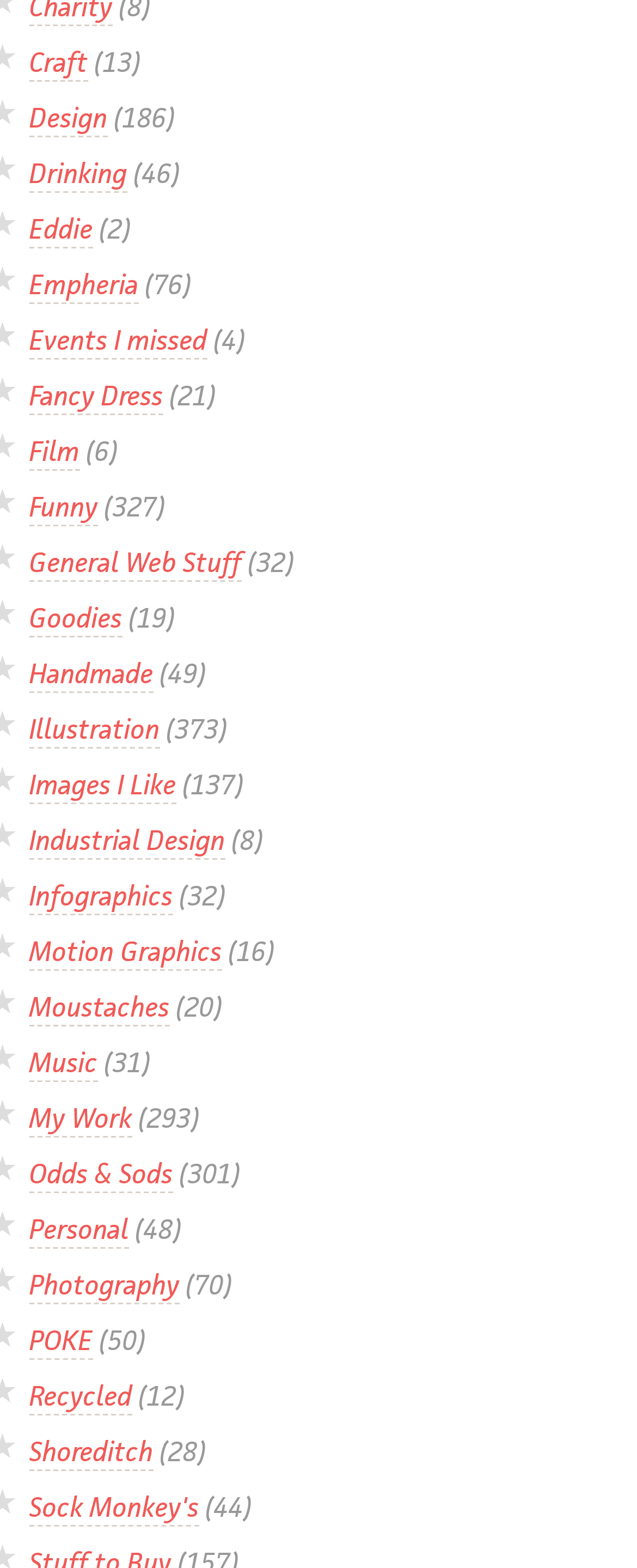Is there a category related to design?
From the image, respond with a single word or phrase.

Yes